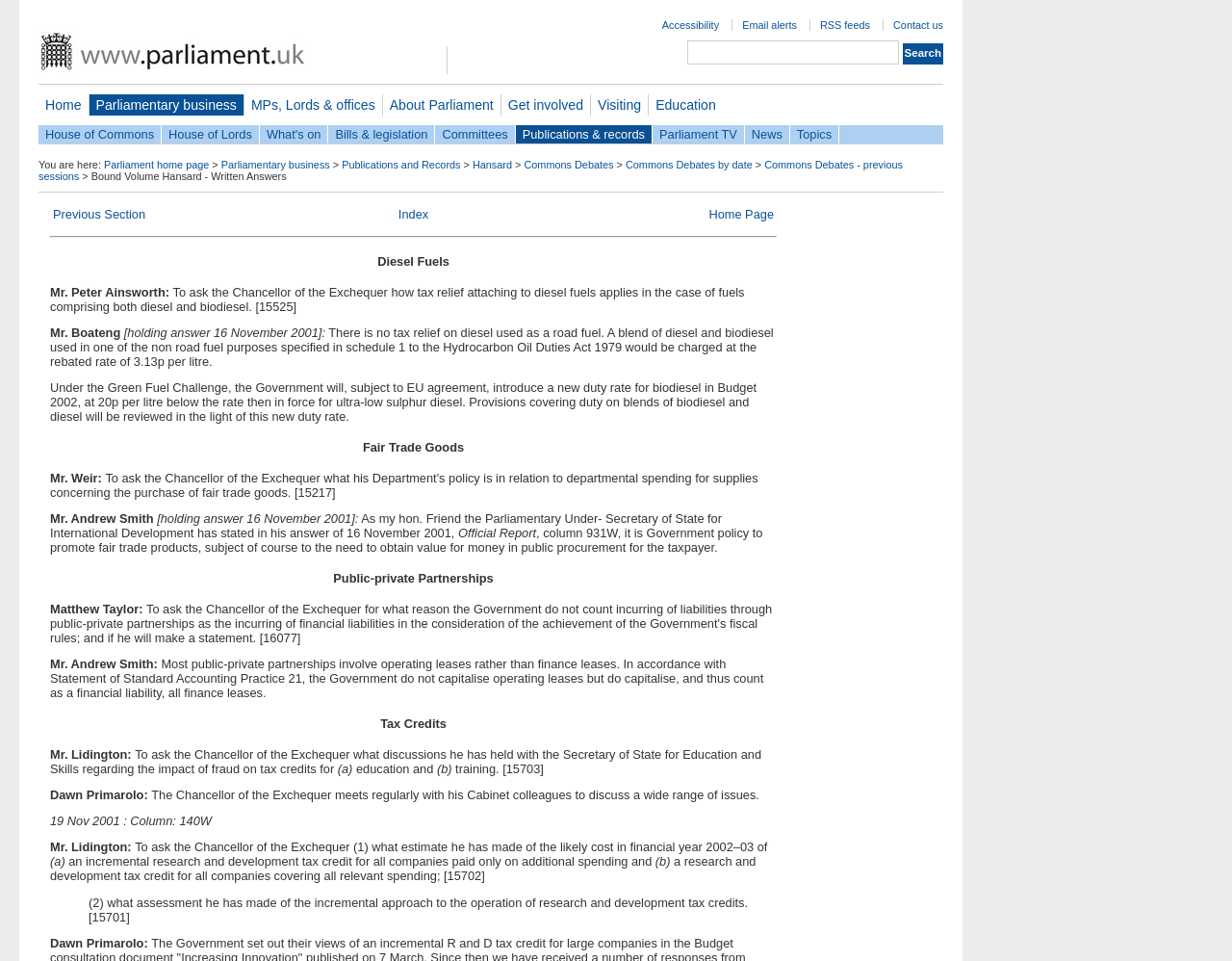Who asked the question about fair trade goods?
Give a one-word or short-phrase answer derived from the screenshot.

Mr. Weir